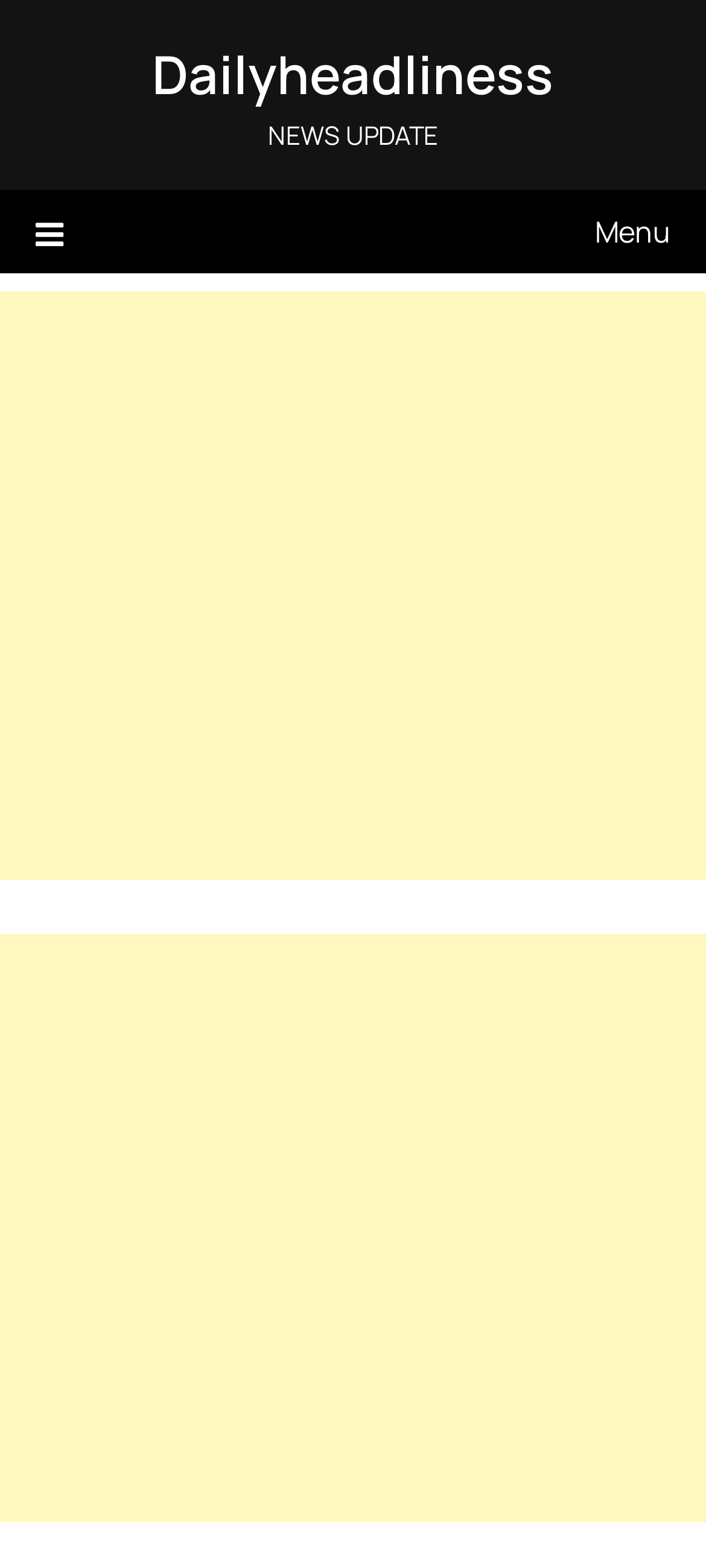Using the information shown in the image, answer the question with as much detail as possible: What is the purpose of the webpage?

Based on the webpage's content, it appears to be providing guidance or advice on how to approach relationship concerns, specifically suspecting a girlfriend of cheating. The webpage's focus on trust, communication, and respect suggests that it aims to help individuals navigate delicate situations in their relationships.